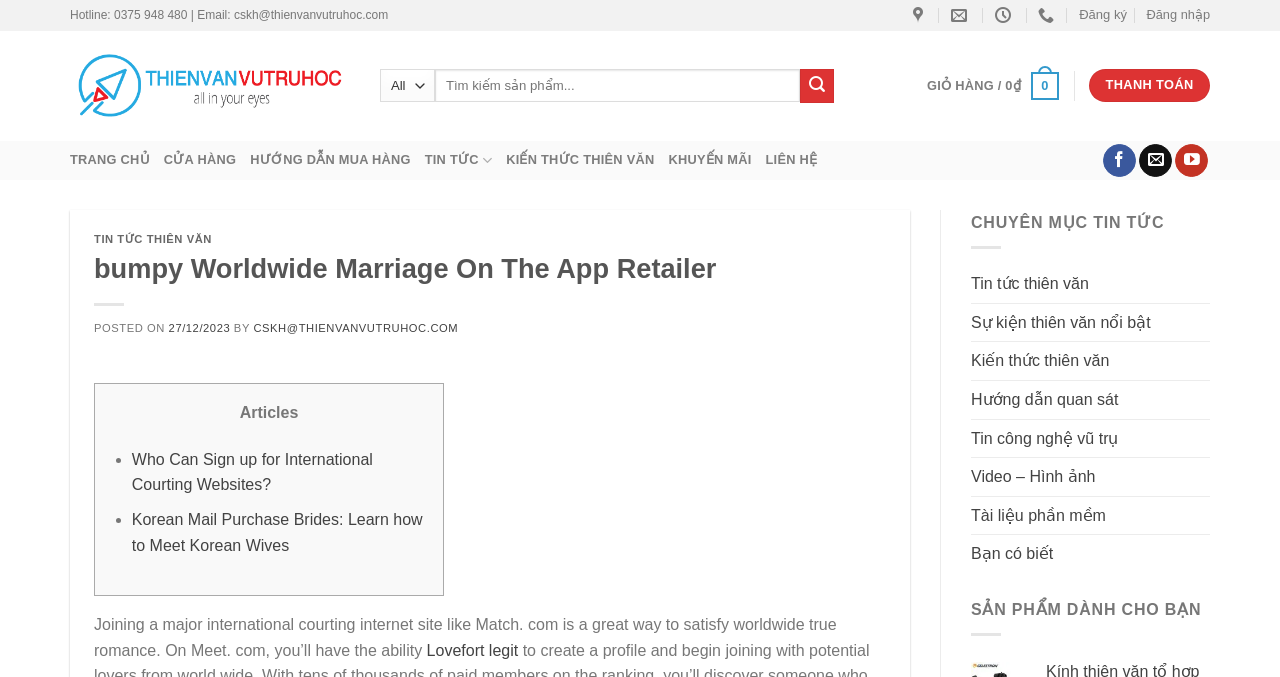What type of content is featured on this webpage?
Please answer the question with a detailed and comprehensive explanation.

I determined the type of content by looking at the headings and links on the webpage. The headings mention 'TIN TỨC THIÊN VĂN' and 'Articles', and the links point to specific articles, which suggests that the webpage features articles and news.